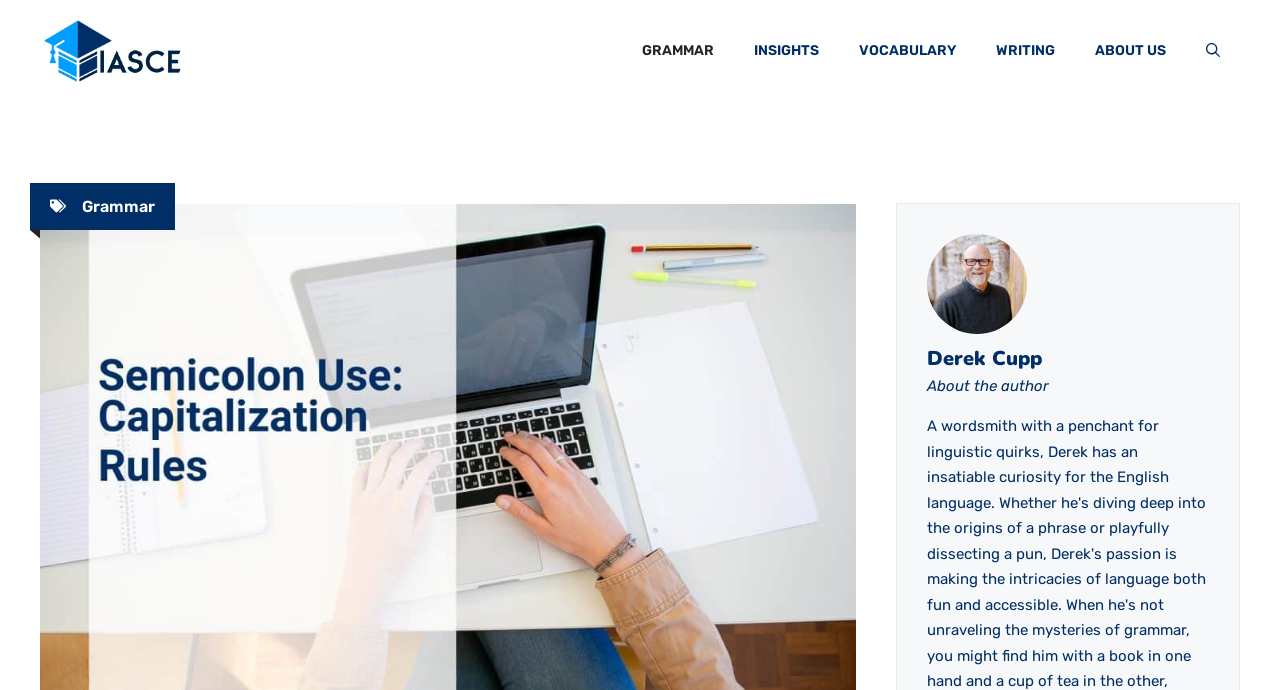Identify the bounding box coordinates of the clickable section necessary to follow the following instruction: "Read about the author". The coordinates should be presented as four float numbers from 0 to 1, i.e., [left, top, right, bottom].

[0.724, 0.498, 0.945, 0.542]